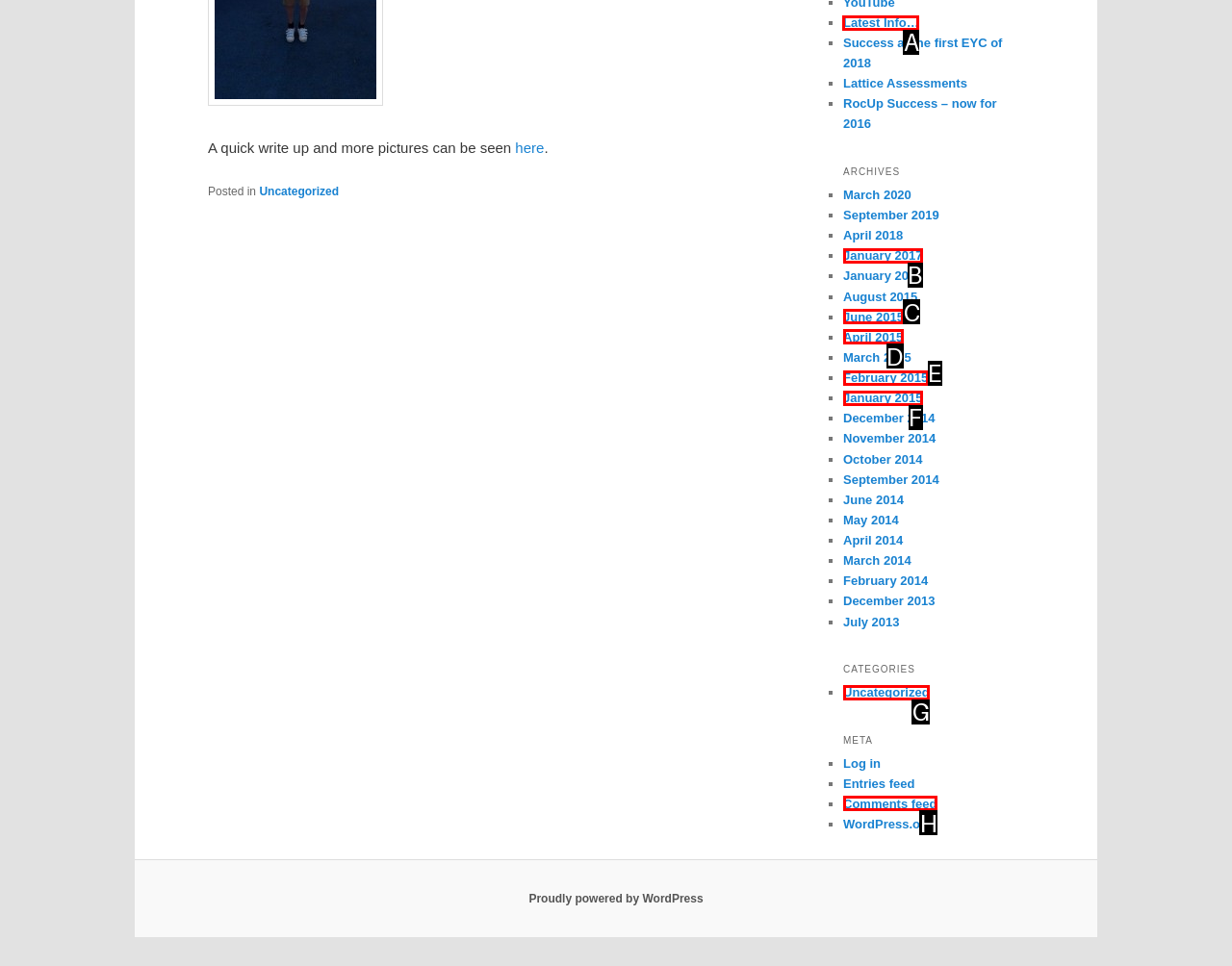Which letter corresponds to the correct option to complete the task: View 'Latest Info…'?
Answer with the letter of the chosen UI element.

A